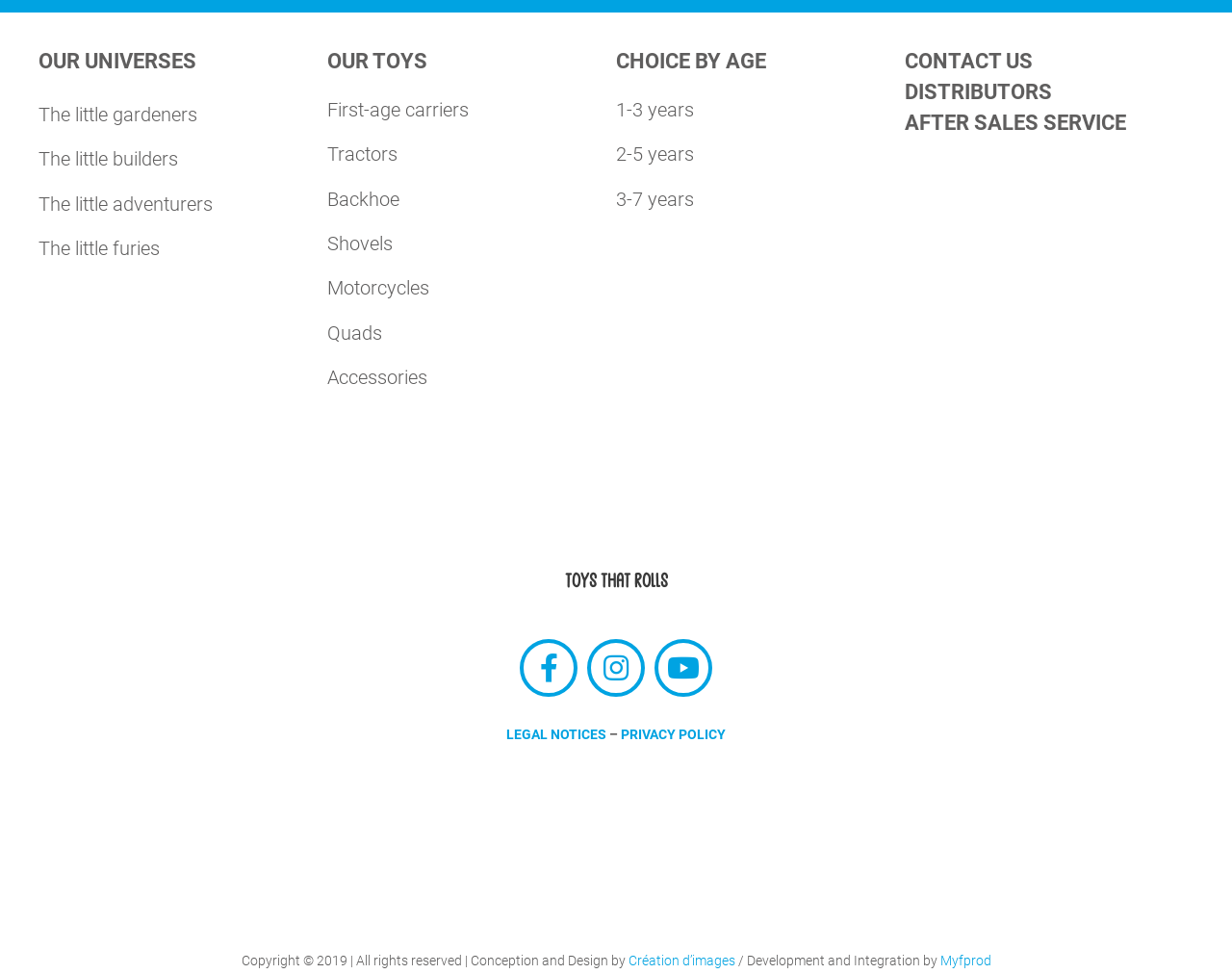Please identify the bounding box coordinates of the element I should click to complete this instruction: 'Read privacy policy'. The coordinates should be given as four float numbers between 0 and 1, like this: [left, top, right, bottom].

[0.504, 0.746, 0.589, 0.762]